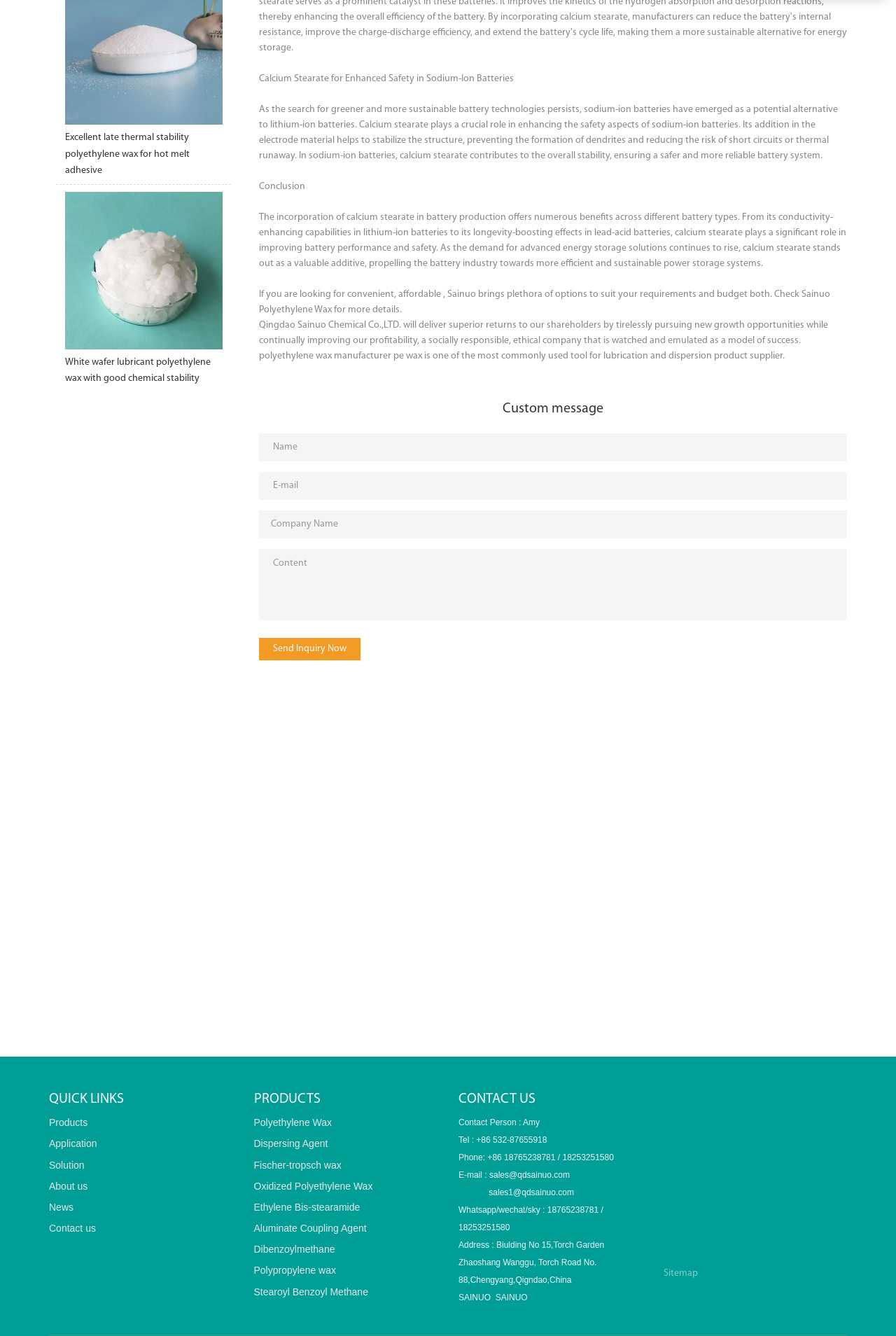Using the webpage screenshot and the element description Contact us, determine the bounding box coordinates. Specify the coordinates in the format (top-left x, top-left y, bottom-right x, bottom-right y) with values ranging from 0 to 1.

[0.055, 0.915, 0.107, 0.924]